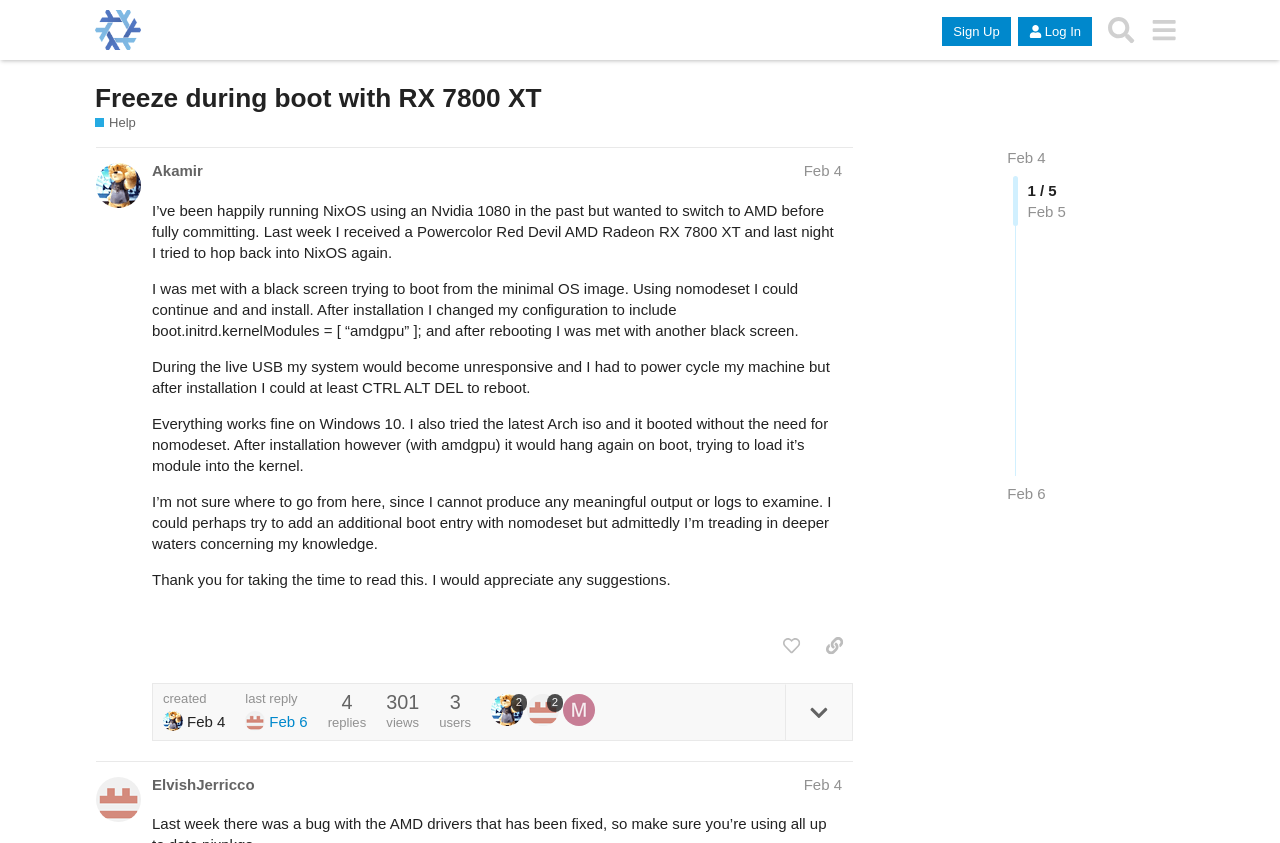Determine the title of the webpage and give its text content.

Freeze during boot with RX 7800 XT